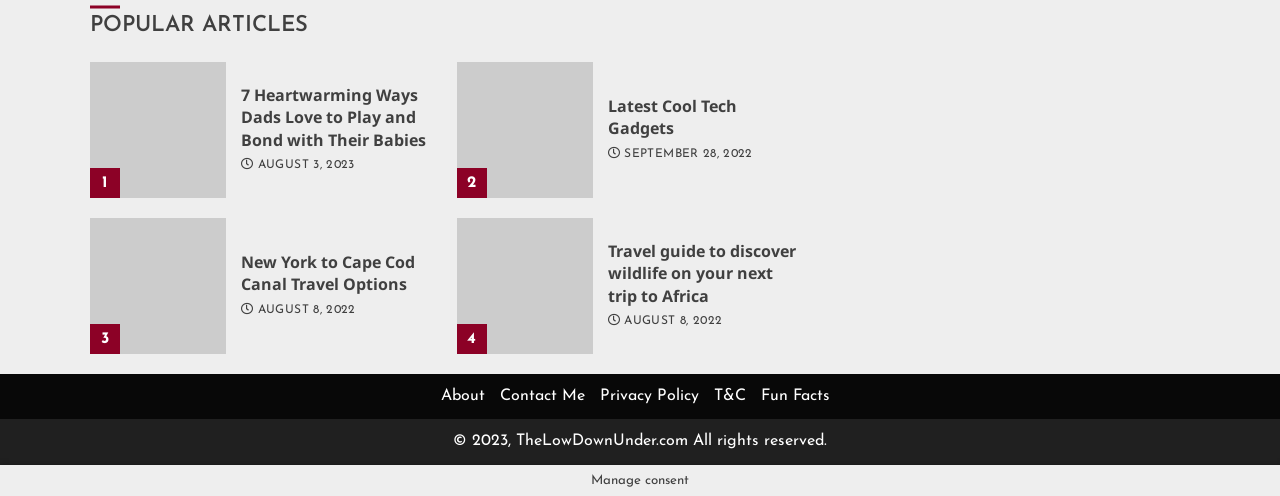Provide a short, one-word or phrase answer to the question below:
What is the title of the first article?

7 Heartwarming Ways Dads Love to Play and Bond with Their Babies